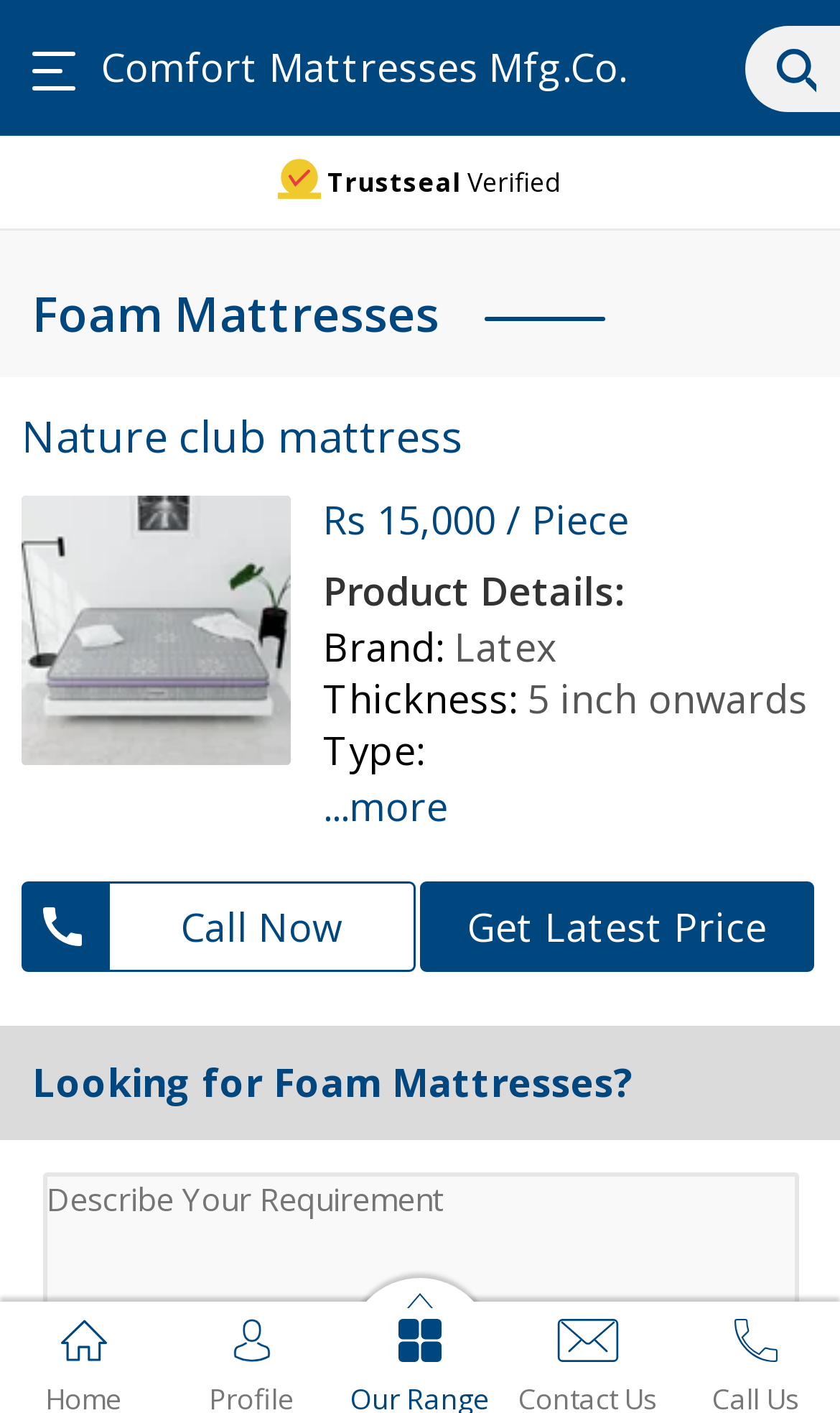Provide a single word or phrase answer to the question: 
What is the type of the Nature club mattress?

Foam Mattresses